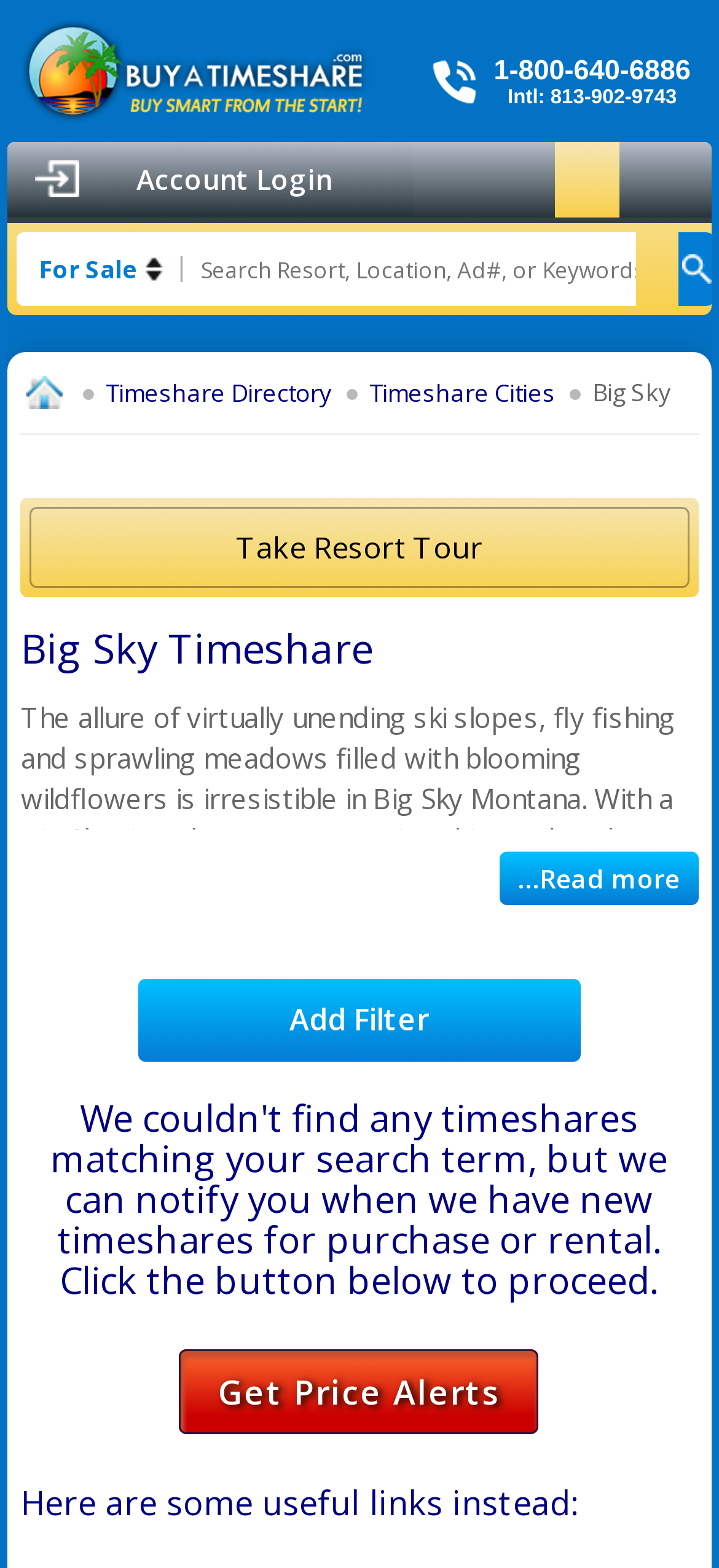Please find the bounding box coordinates of the element that needs to be clicked to perform the following instruction: "Get price alerts". The bounding box coordinates should be four float numbers between 0 and 1, represented as [left, top, right, bottom].

[0.25, 0.861, 0.75, 0.915]